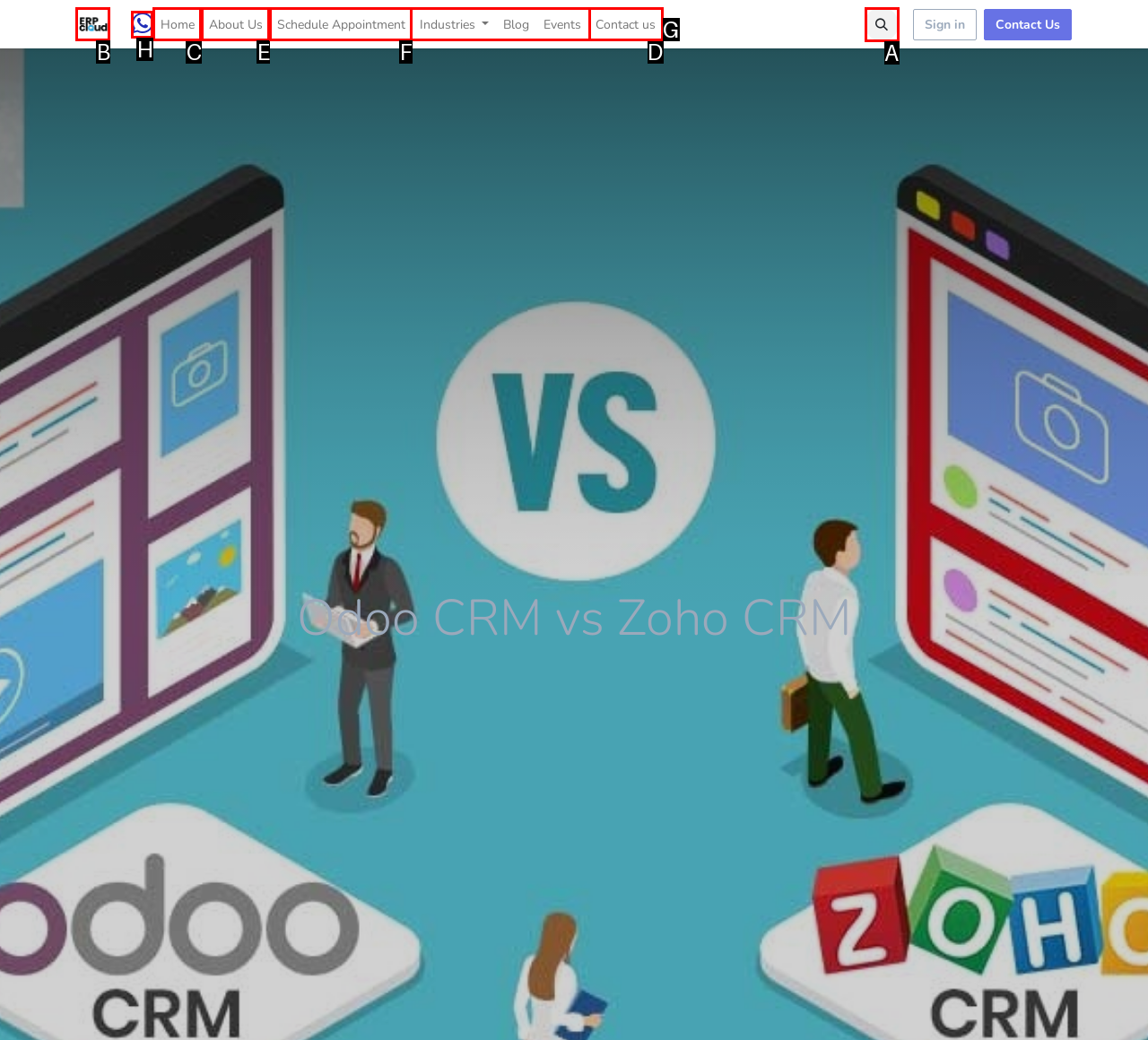To achieve the task: Open Main Menu, which HTML element do you need to click?
Respond with the letter of the correct option from the given choices.

None